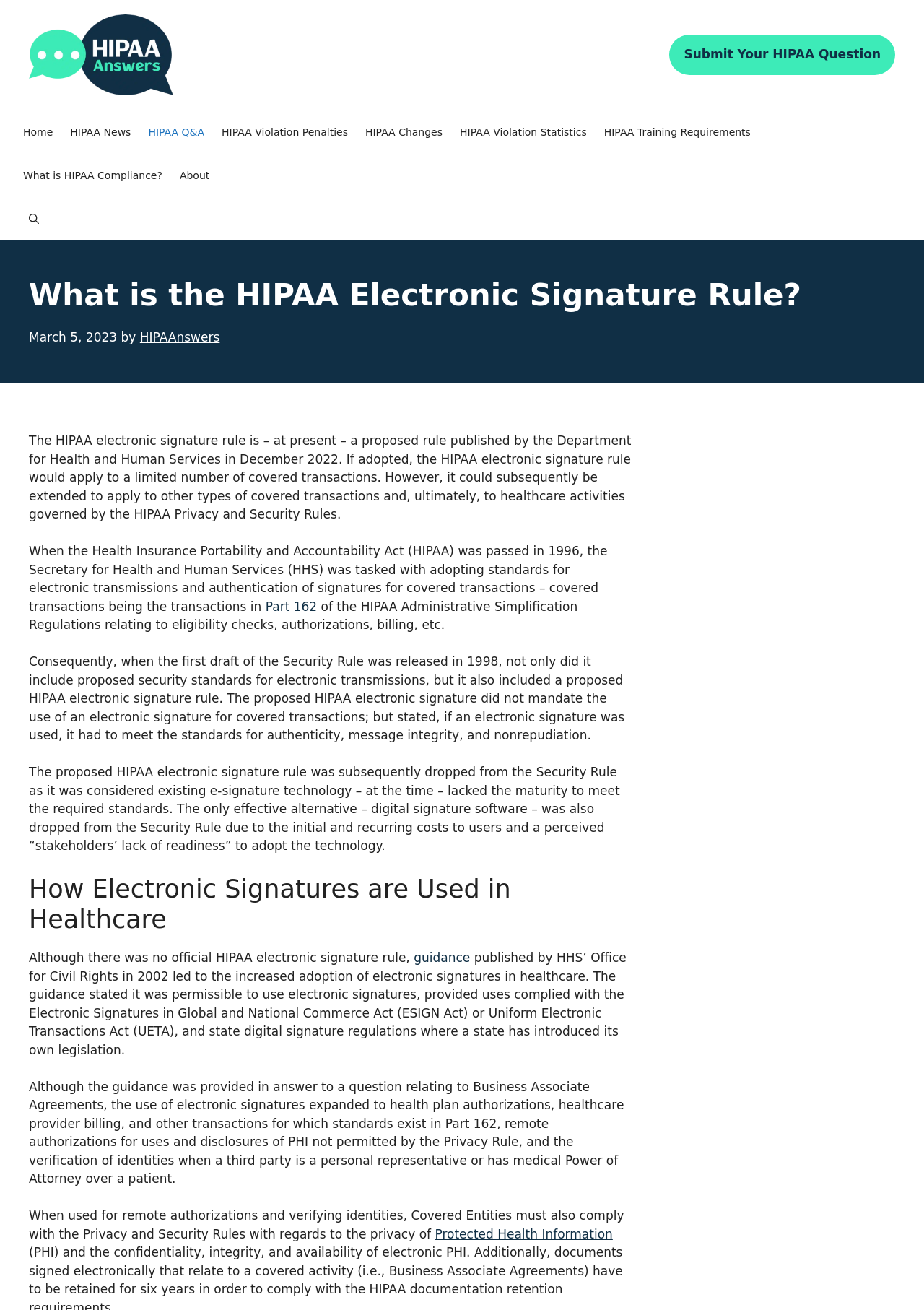Find the bounding box coordinates of the element's region that should be clicked in order to follow the given instruction: "Read the article about 'What is HIPAA Compliance?'". The coordinates should consist of four float numbers between 0 and 1, i.e., [left, top, right, bottom].

[0.016, 0.117, 0.185, 0.15]